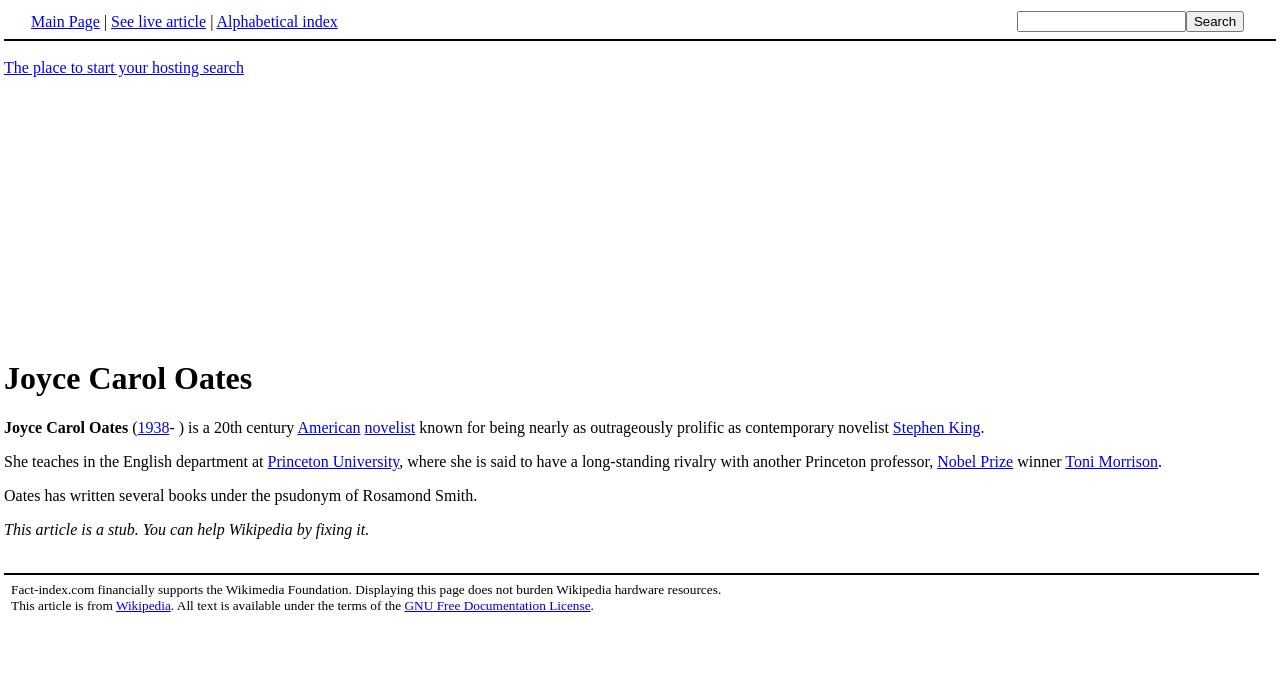Please find and generate the text of the main header of the webpage.

Joyce Carol Oates